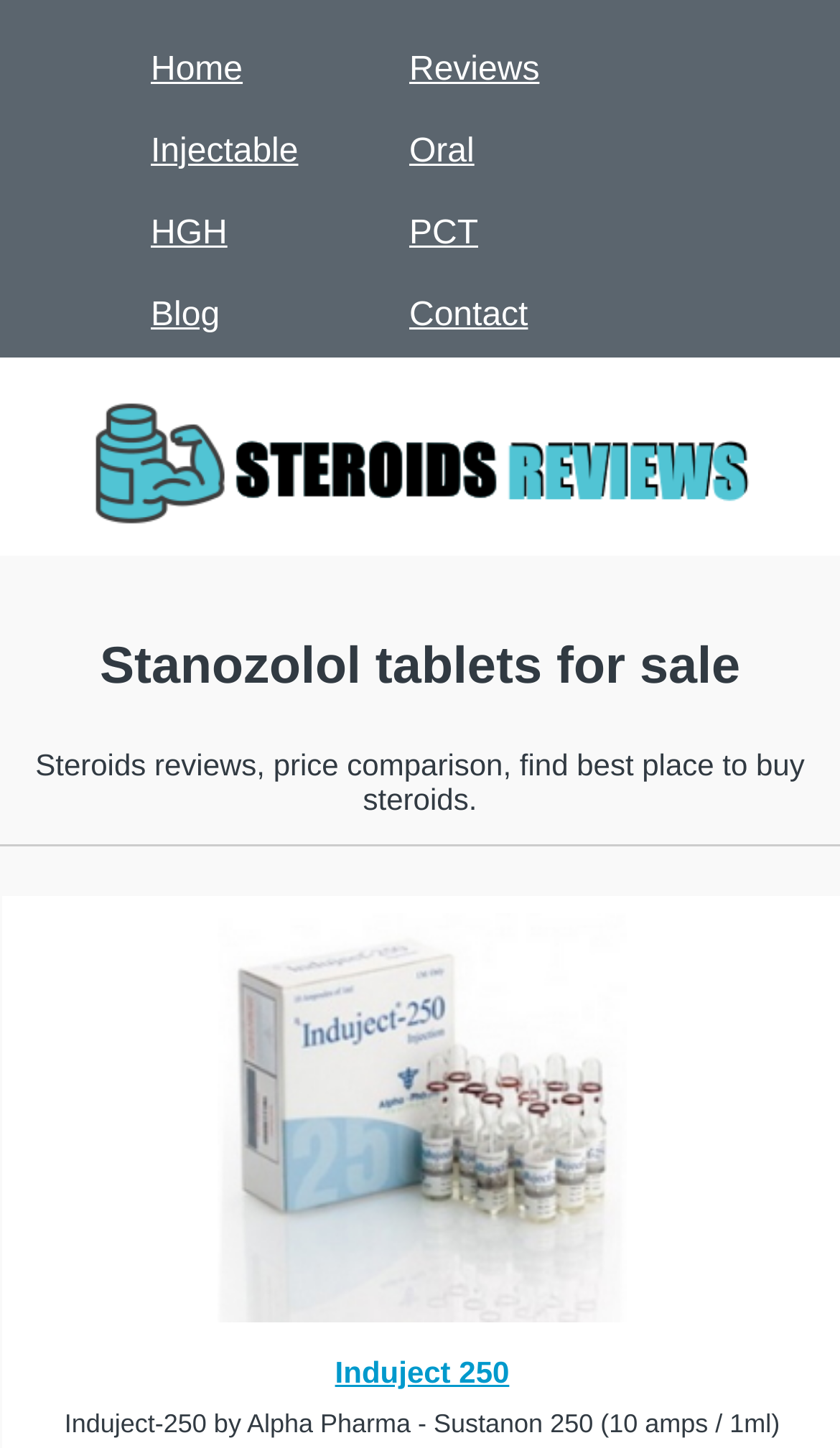Locate the bounding box coordinates of the element to click to perform the following action: 'View Stanozolol tablets for sale'. The coordinates should be given as four float values between 0 and 1, in the form of [left, top, right, bottom].

[0.0, 0.44, 1.0, 0.483]